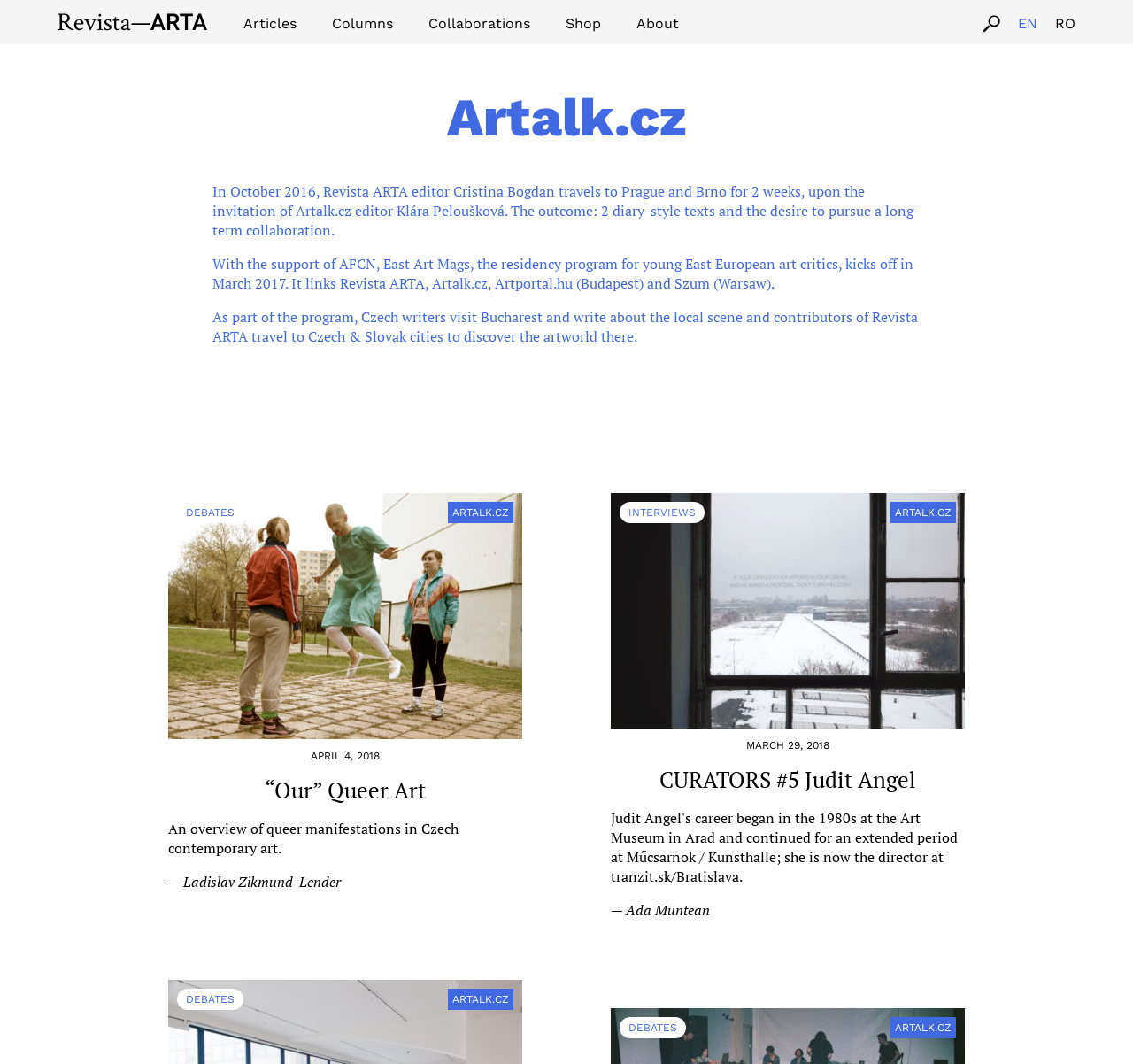Please answer the following question using a single word or phrase: What are the main categories of articles on this website?

Exhibitions, Events, Interviews, etc.